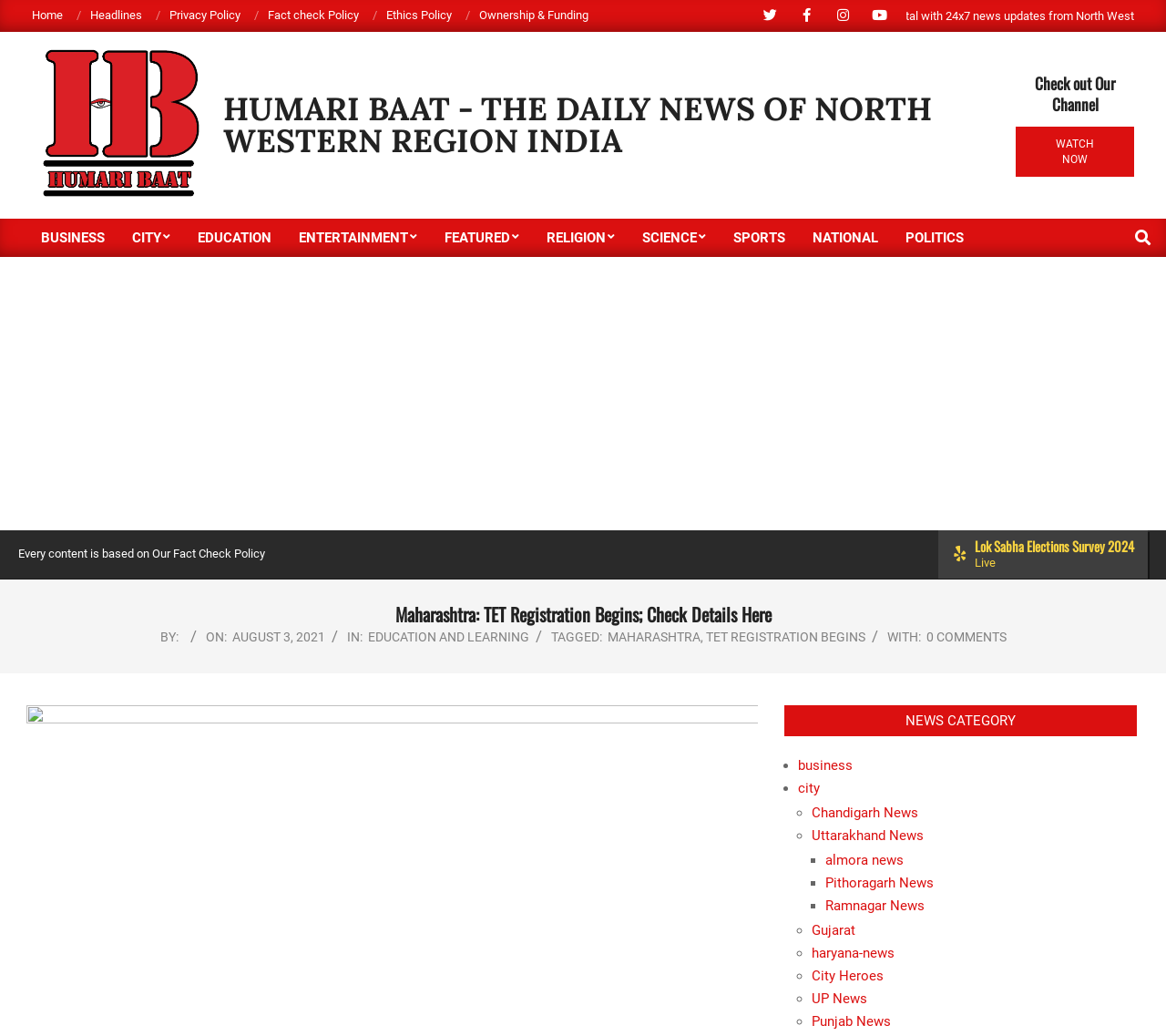Identify the bounding box coordinates of the part that should be clicked to carry out this instruction: "Check the Maharashtra TET registration details".

[0.023, 0.581, 0.977, 0.604]